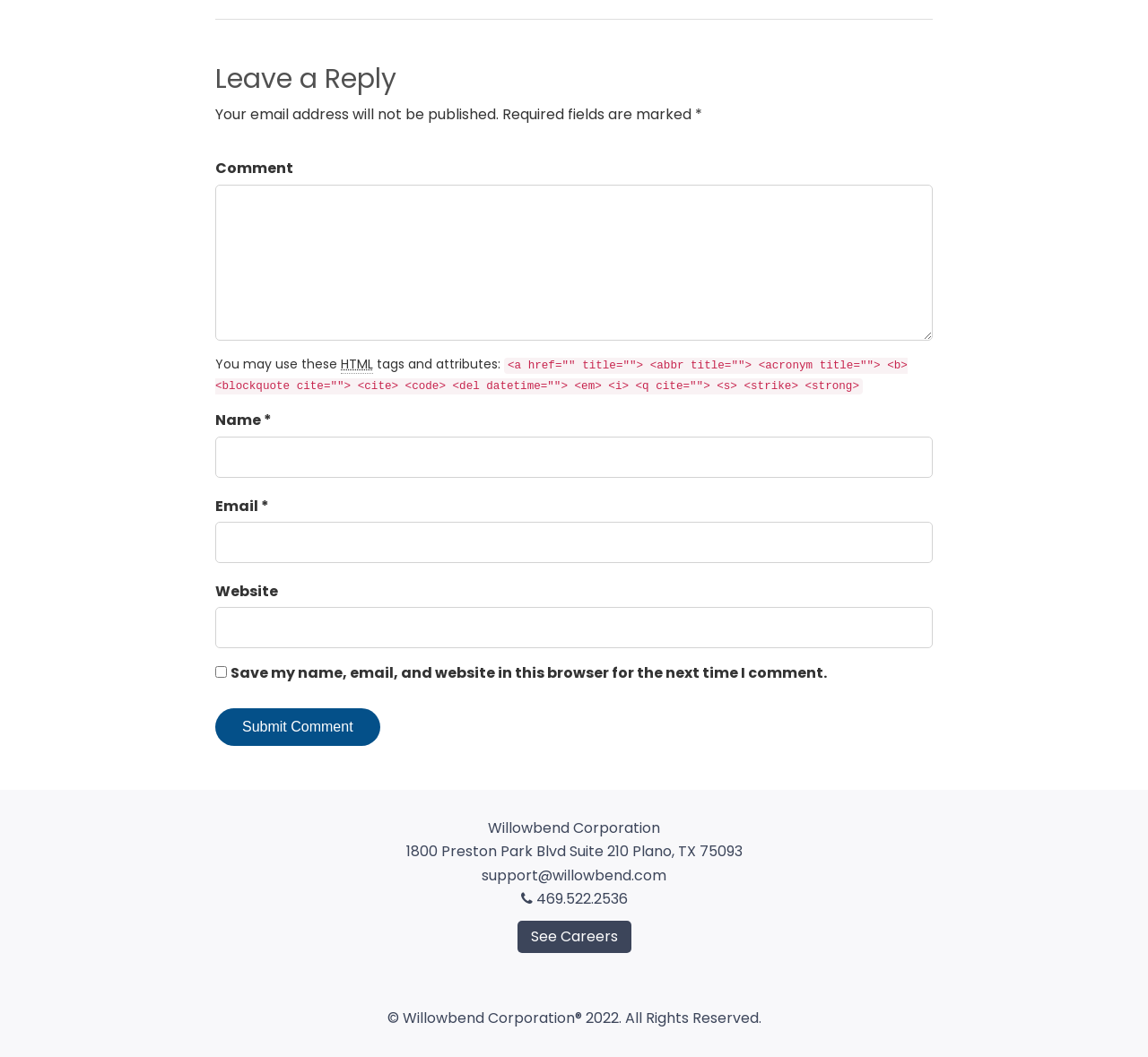What is the company name and address?
Provide a short answer using one word or a brief phrase based on the image.

Willowbend Corporation, 1800 Preston Park Blvd Suite 210 Plano, TX 75093